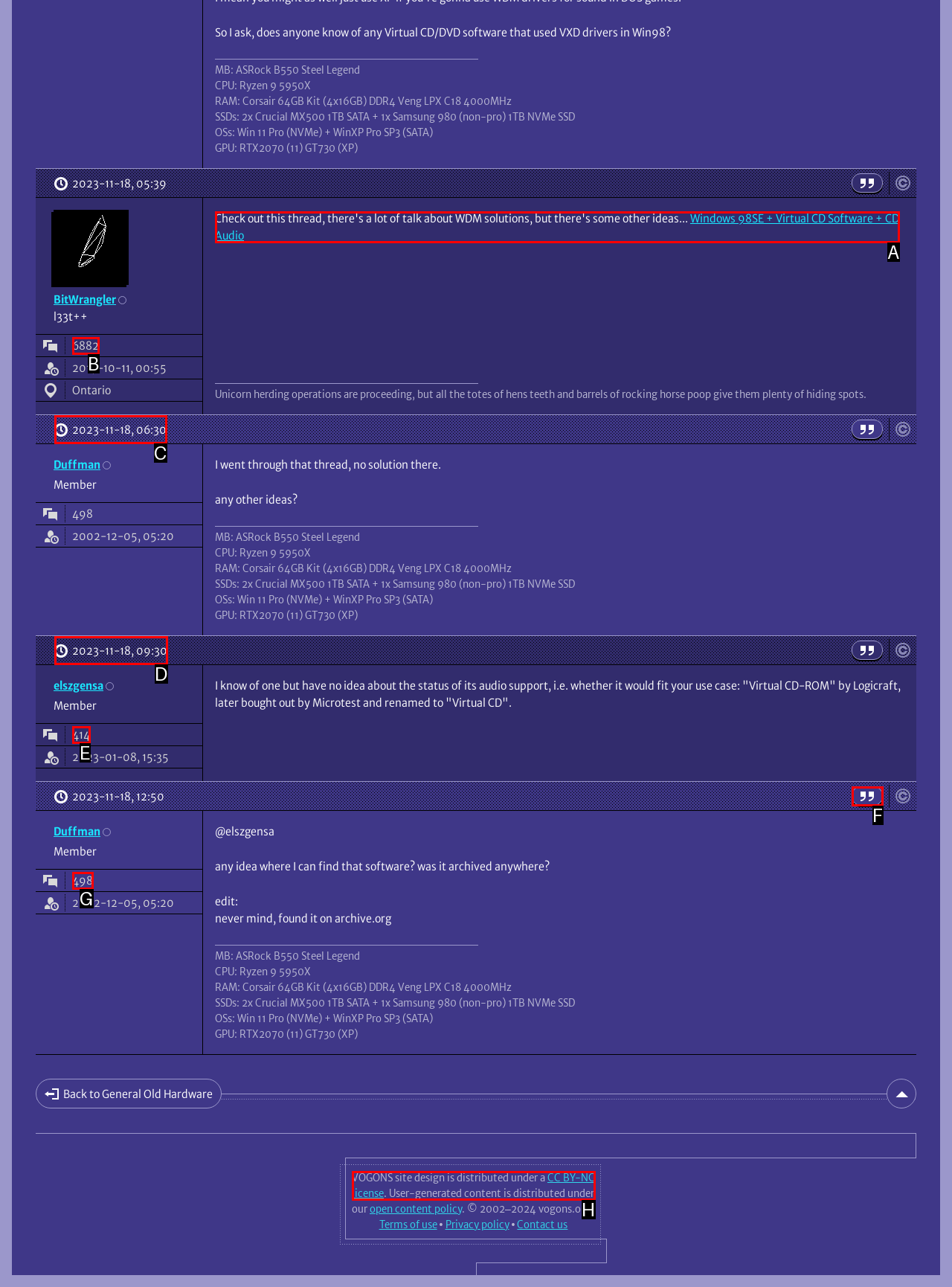Which option corresponds to the following element description: Posted on 2023-11-18, 09:30?
Please provide the letter of the correct choice.

D